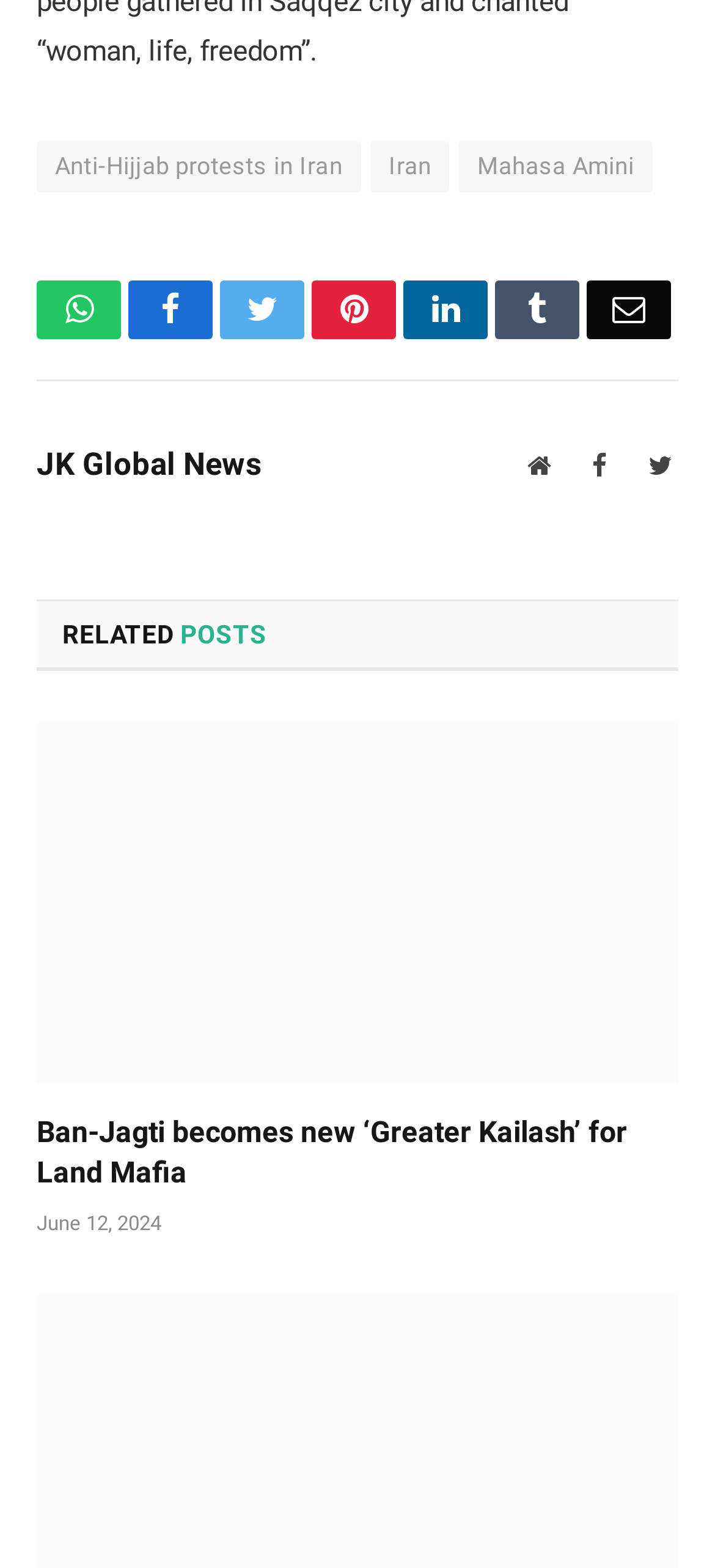Provide the bounding box coordinates of the UI element this sentence describes: "Anti-Hijjab protests in Iran".

[0.051, 0.09, 0.505, 0.122]